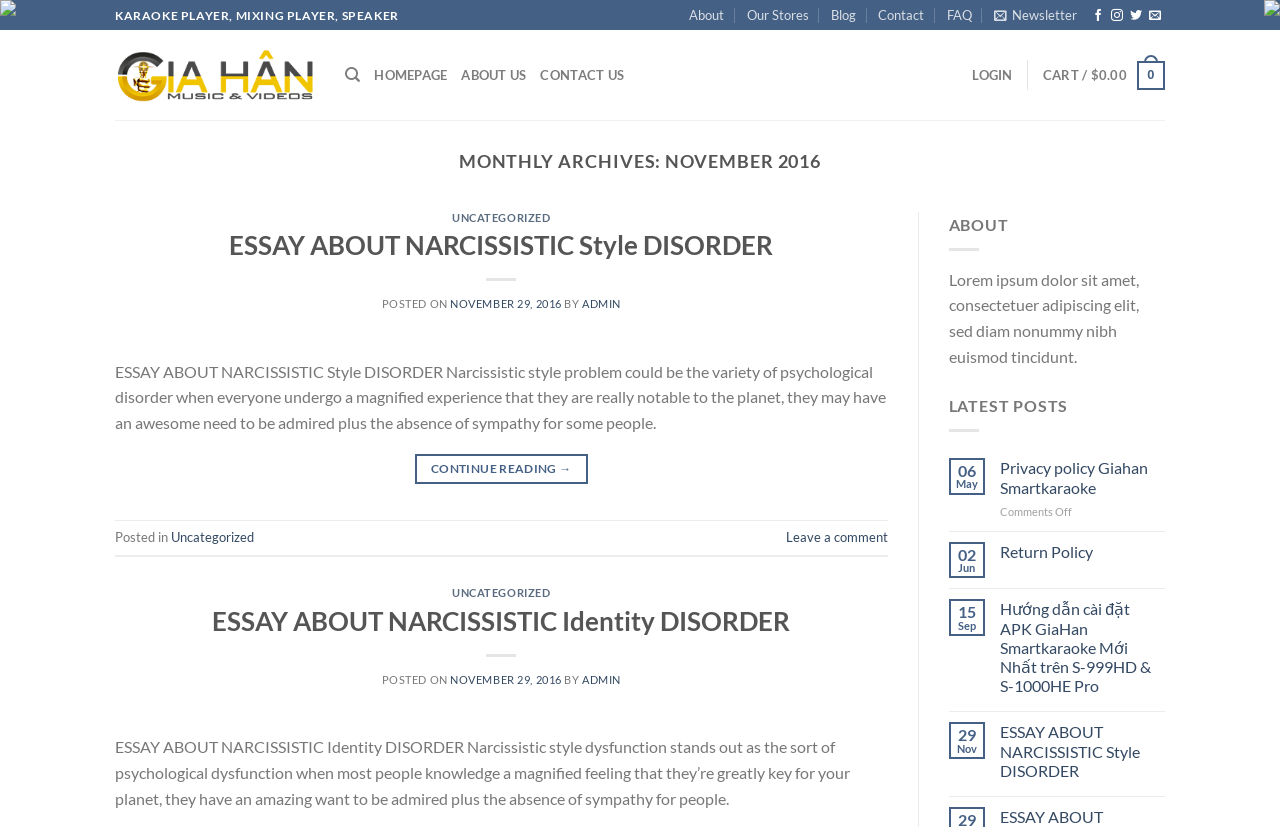Please pinpoint the bounding box coordinates for the region I should click to adhere to this instruction: "Search".

[0.27, 0.068, 0.282, 0.114]